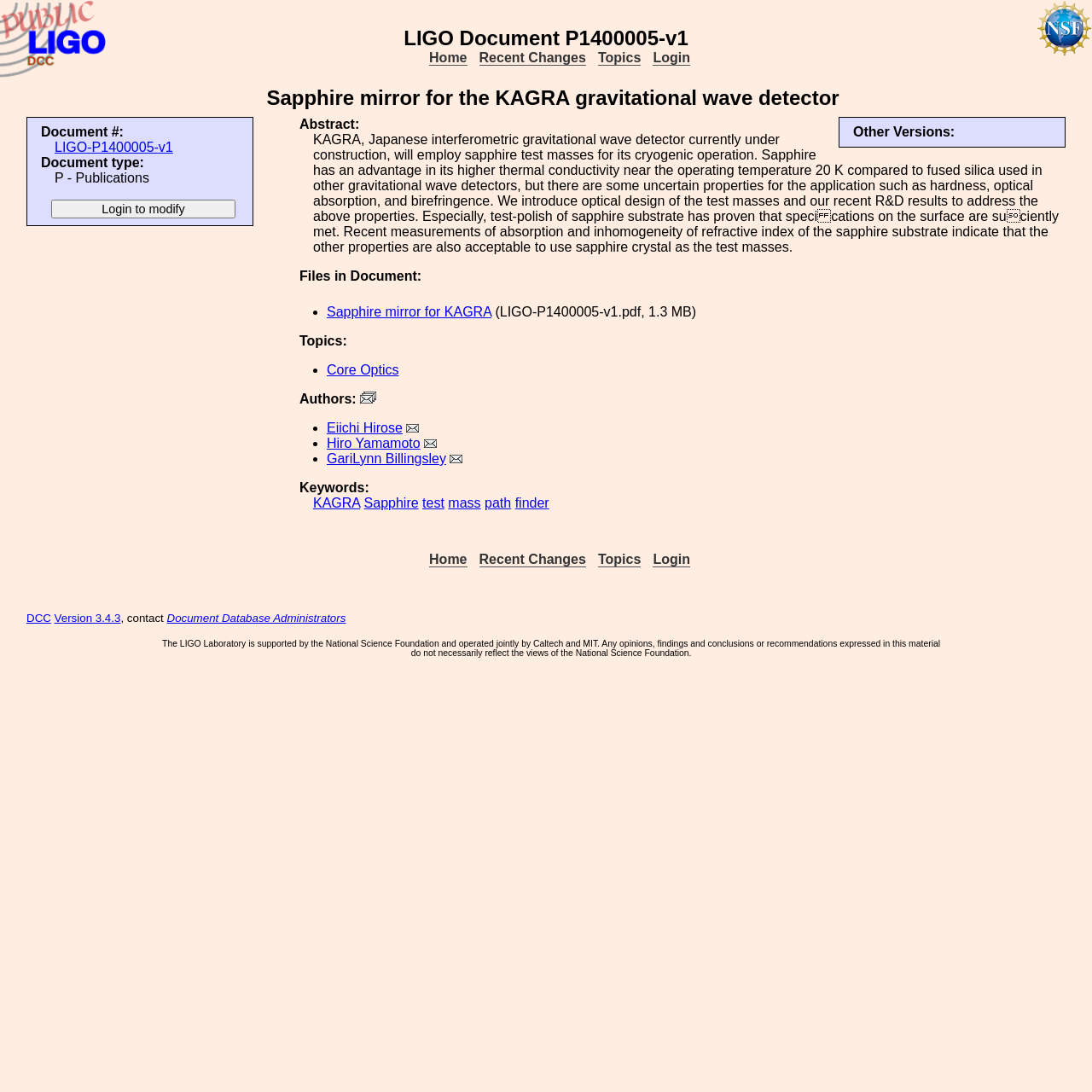How many authors are listed on this webpage?
Offer a detailed and full explanation in response to the question.

I found the answer by counting the number of authors listed in the 'Authors:' section, which are Eiichi Hirose, Hiro Yamamoto, and GariLynn Billingsley.